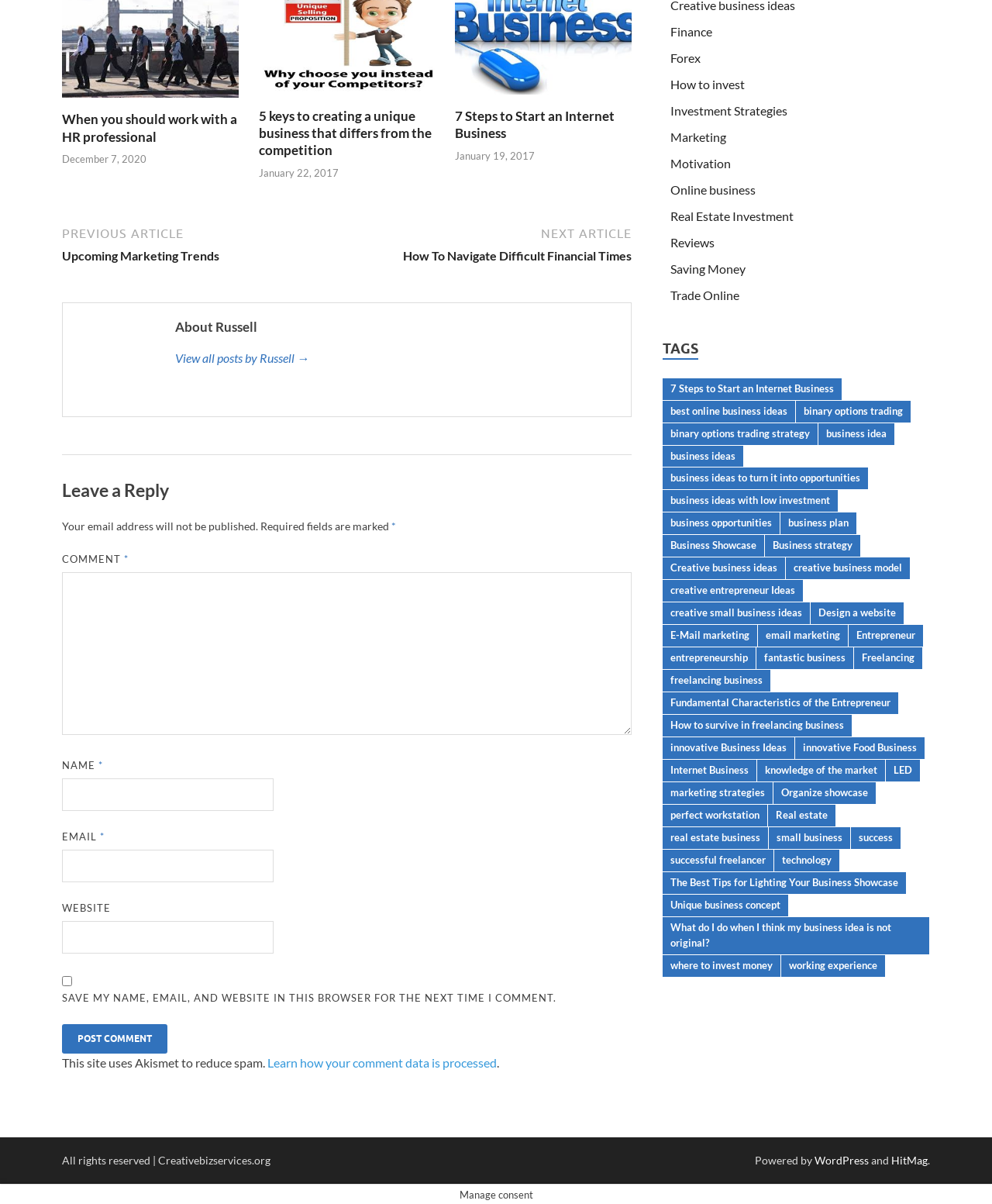How many tags are listed on the webpage?
Using the details from the image, give an elaborate explanation to answer the question.

The webpage has a section titled 'TAGS' which lists 27 links, each representing a tag. These tags include '7 Steps to Start an Internet Business', 'best online business ideas', and 'binary options trading', among others.